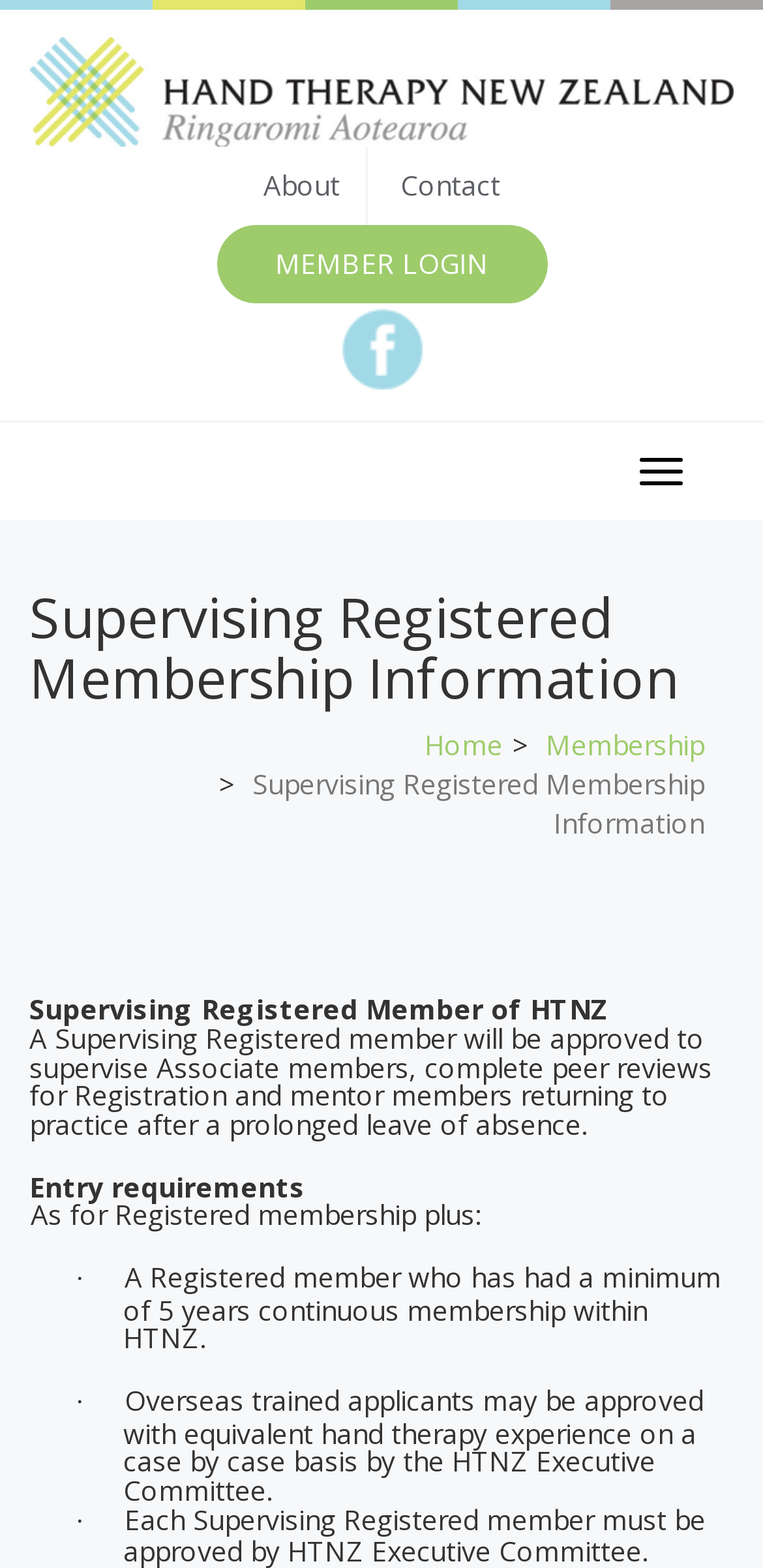Bounding box coordinates must be specified in the format (top-left x, top-left y, bottom-right x, bottom-right y). All values should be floating point numbers between 0 and 1. What are the bounding box coordinates of the UI element described as: Expand Menu

None